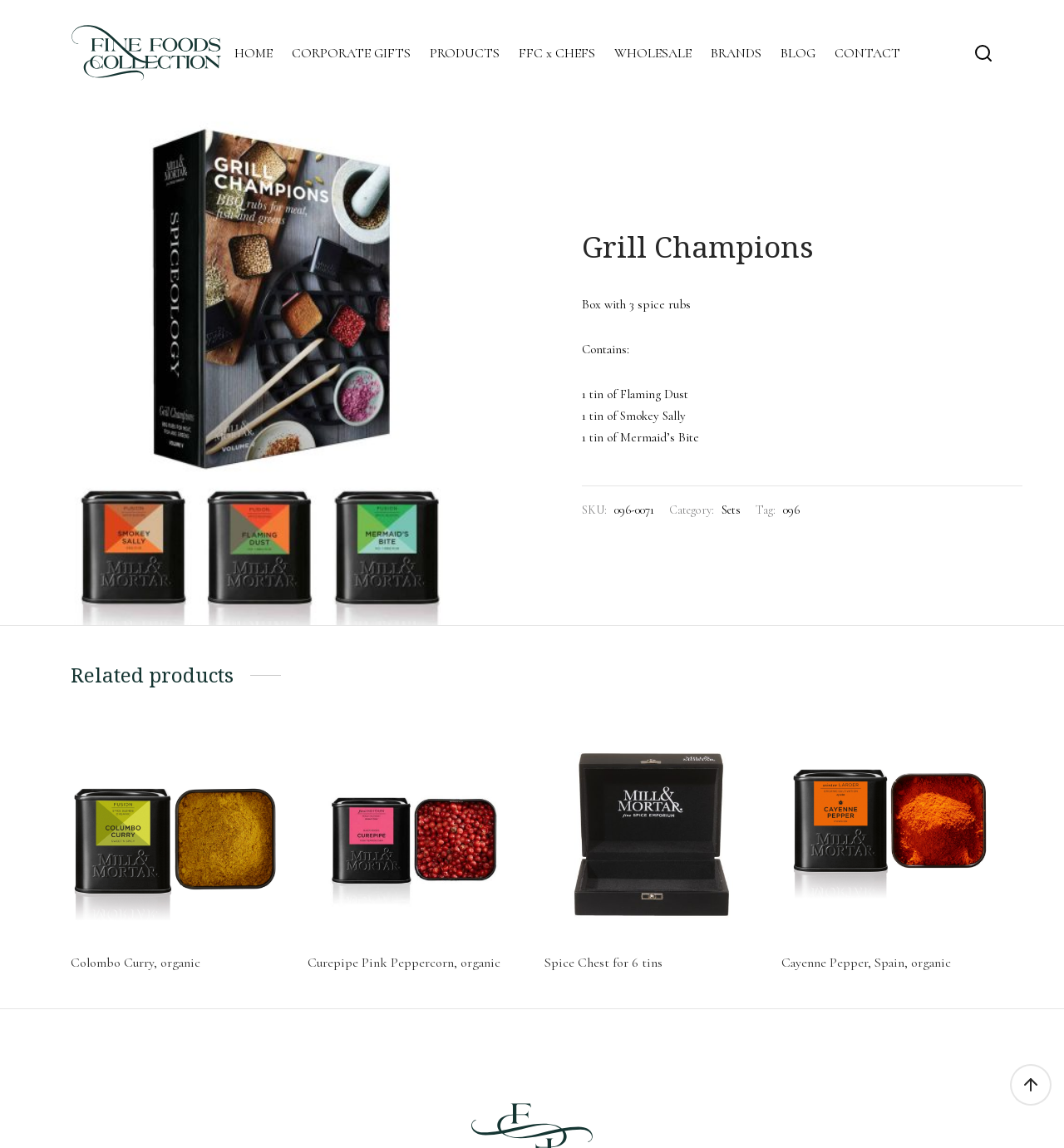Provide an in-depth description of the elements and layout of the webpage.

The webpage is about a product called "Grill Champions" which is a box containing three spice rubs. At the top of the page, there is a navigation menu with links to different sections of the website, including "HOME", "CORPORATE GIFTS", "PRODUCTS", and more. Below the navigation menu, there is a large image that takes up about half of the page.

On the left side of the page, there is a breadcrumb navigation menu that shows the current location of the product within the website's hierarchy. Below the breadcrumb menu, there is a heading that reads "Grill Champions" and a description of the product, which includes the contents of the box and the SKU number.

On the right side of the page, there is a section titled "Related products" that displays four products with images and links to their respective pages. Each product has a heading with the product name, a link to the product page, and a "Quick View" link.

At the bottom of the page, there is a "Scroll To Top" link that allows users to quickly return to the top of the page.